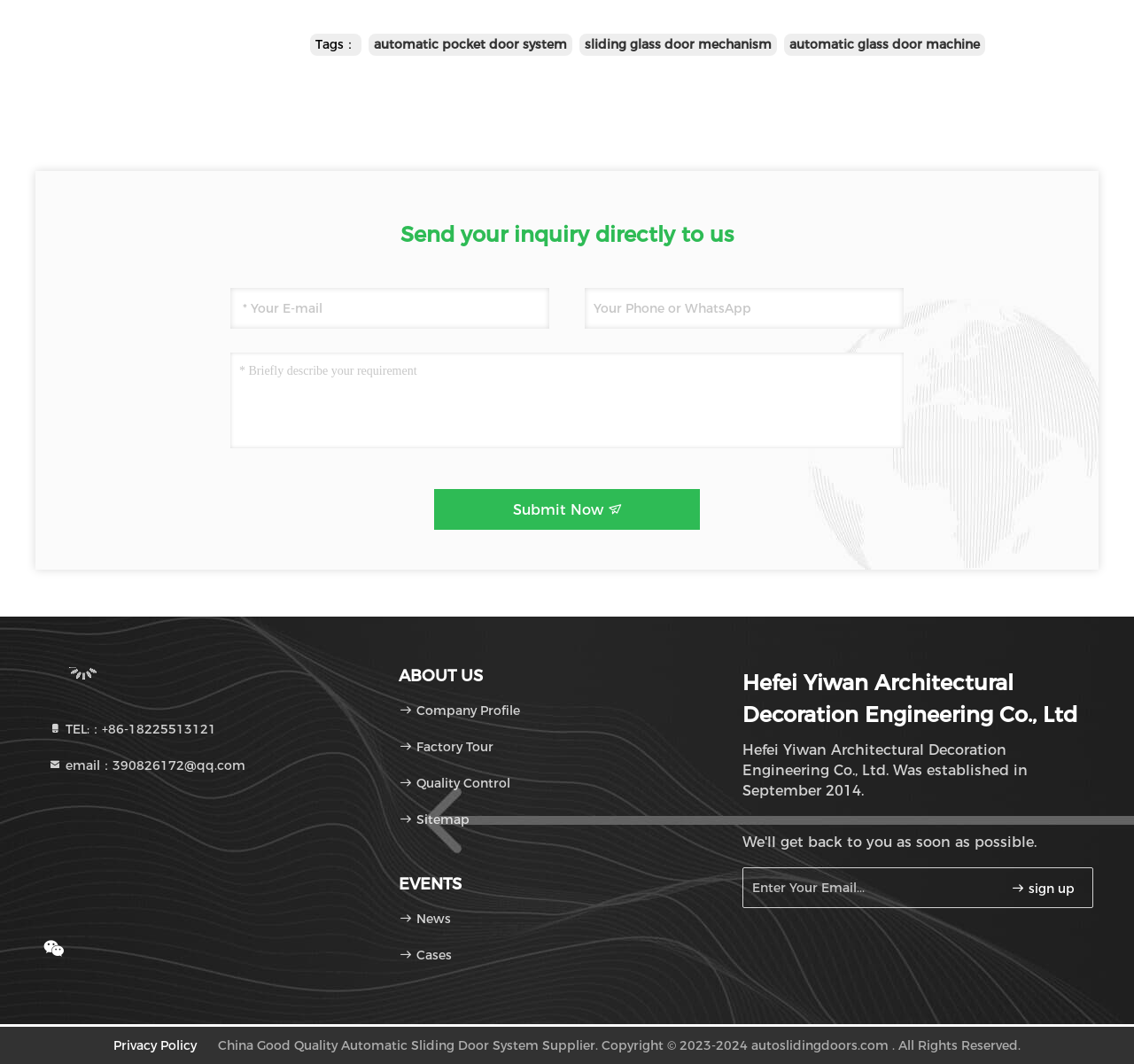Can you pinpoint the bounding box coordinates for the clickable element required for this instruction: "View company profile"? The coordinates should be four float numbers between 0 and 1, i.e., [left, top, right, bottom].

[0.352, 0.66, 0.459, 0.675]